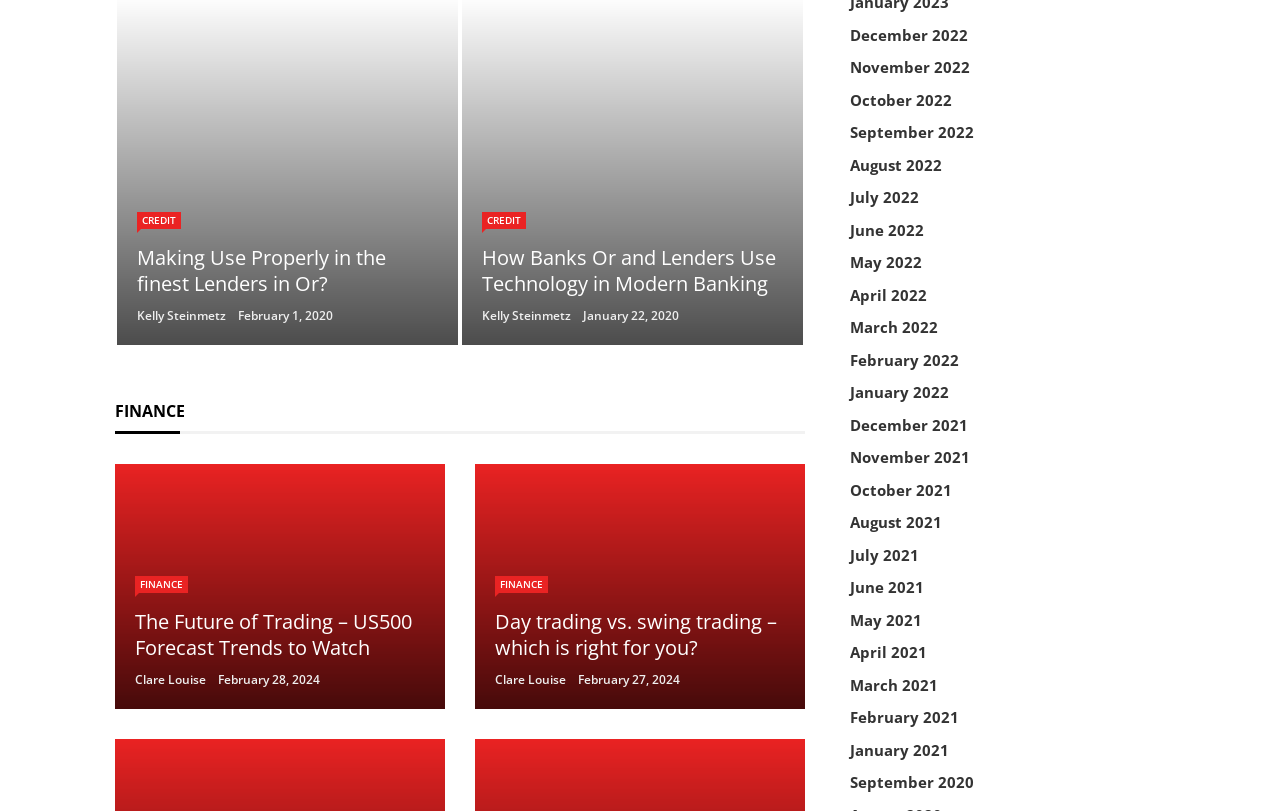Please determine the bounding box coordinates of the element's region to click in order to carry out the following instruction: "Click on the 'CREDIT' link". The coordinates should be four float numbers between 0 and 1, i.e., [left, top, right, bottom].

[0.107, 0.262, 0.141, 0.283]